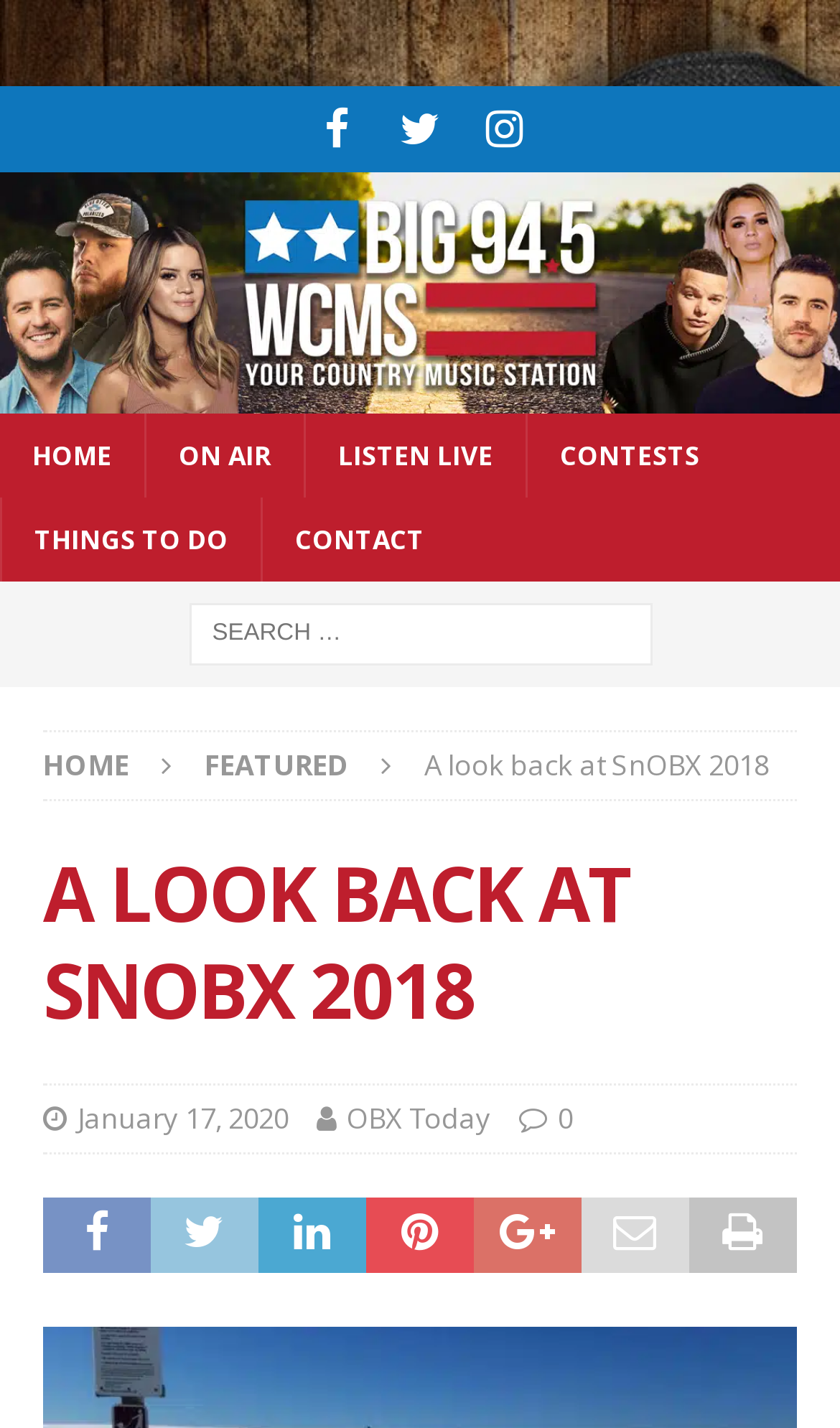Bounding box coordinates are specified in the format (top-left x, top-left y, bottom-right x, bottom-right y). All values are floating point numbers bounded between 0 and 1. Please provide the bounding box coordinate of the region this sentence describes: 0

[0.664, 0.769, 0.682, 0.796]